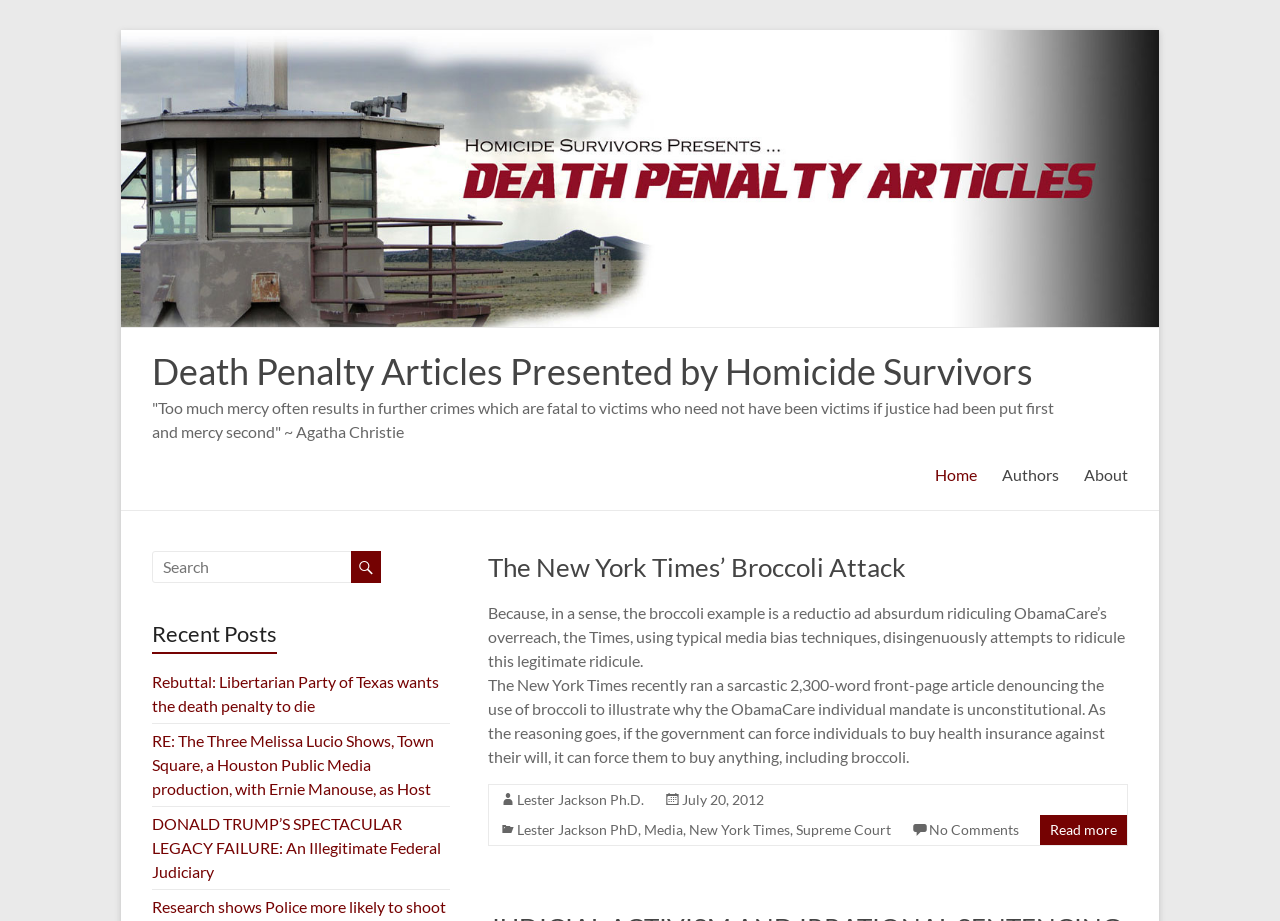Can you show the bounding box coordinates of the region to click on to complete the task described in the instruction: "Read the article 'The New York Times’ Broccoli Attack'"?

[0.381, 0.598, 0.708, 0.633]